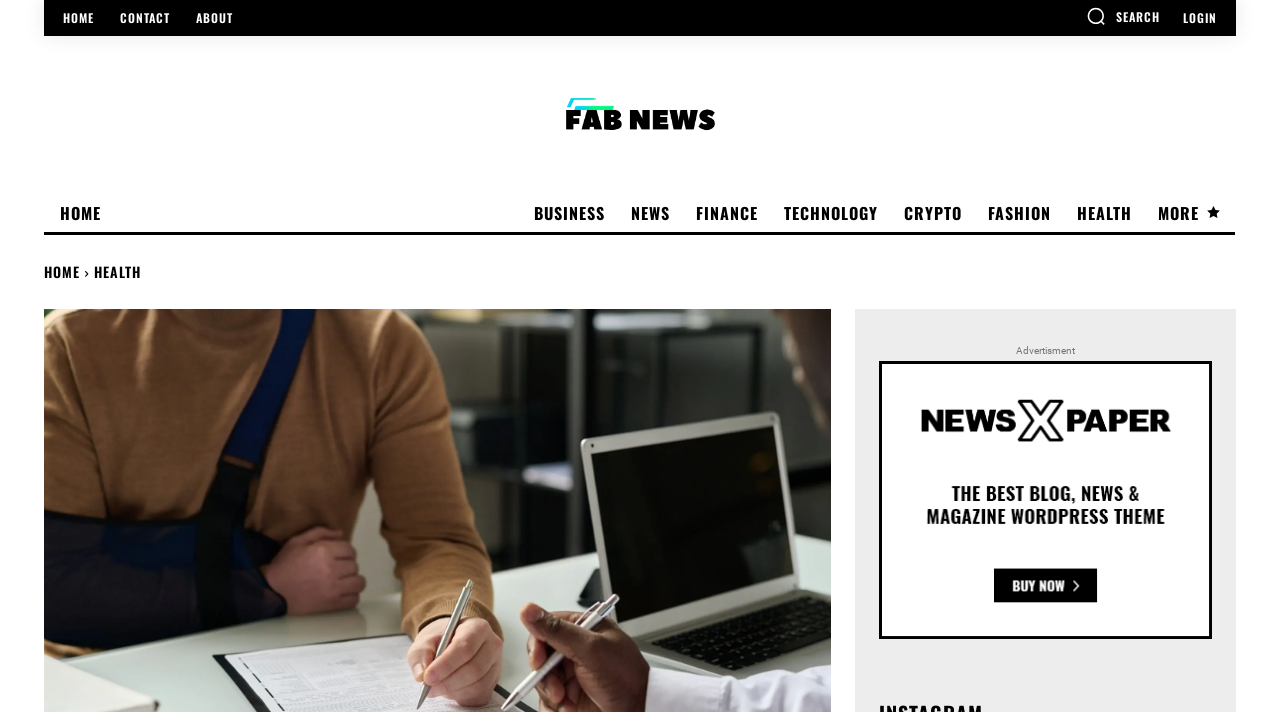How many main categories are listed on the webpage?
Based on the image, respond with a single word or phrase.

9